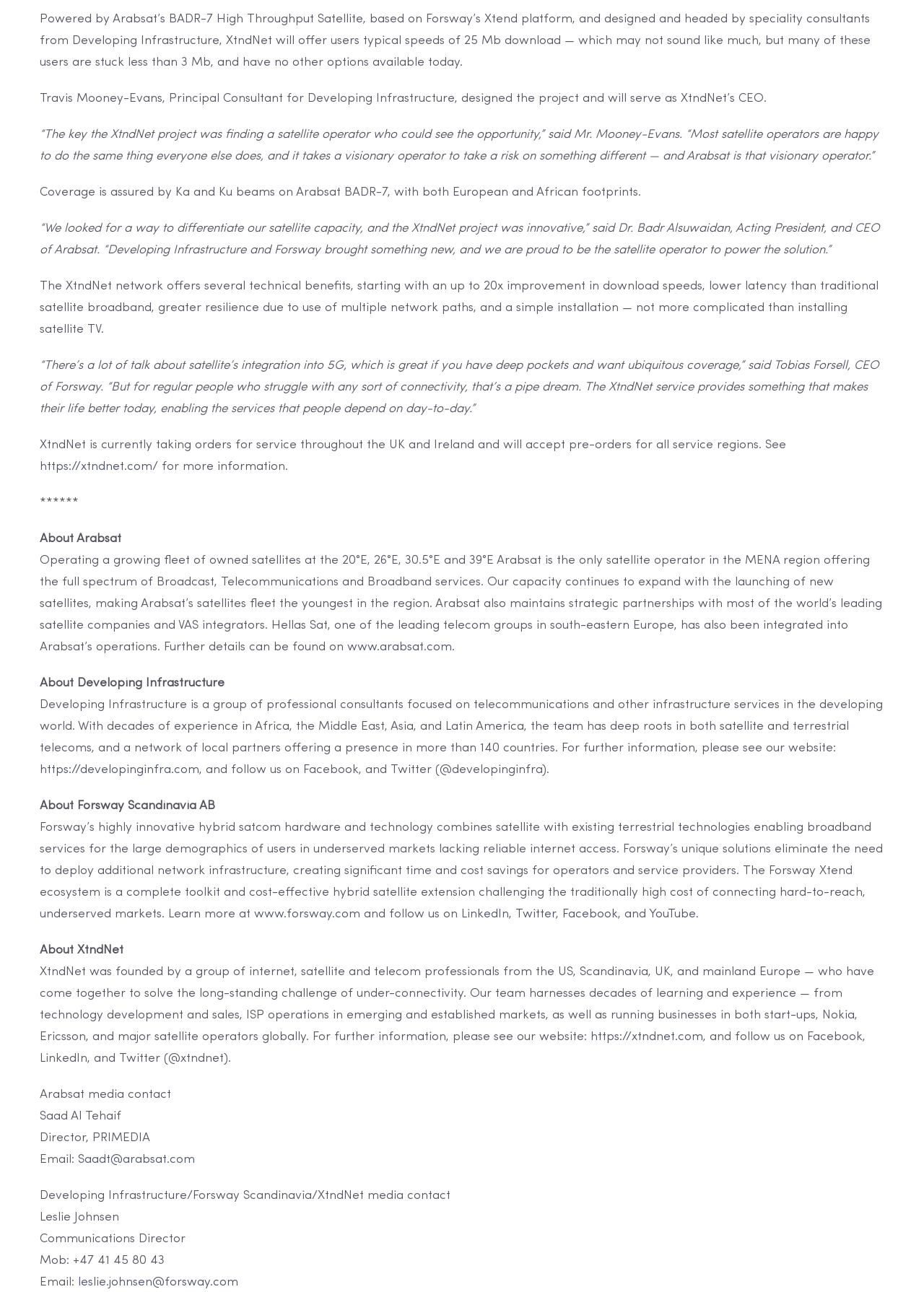Based on the element description www.arabsat.com, identify the bounding box of the UI element in the given webpage screenshot. The coordinates should be in the format (top-left x, top-left y, bottom-right x, bottom-right y) and must be between 0 and 1.

[0.376, 0.496, 0.489, 0.505]